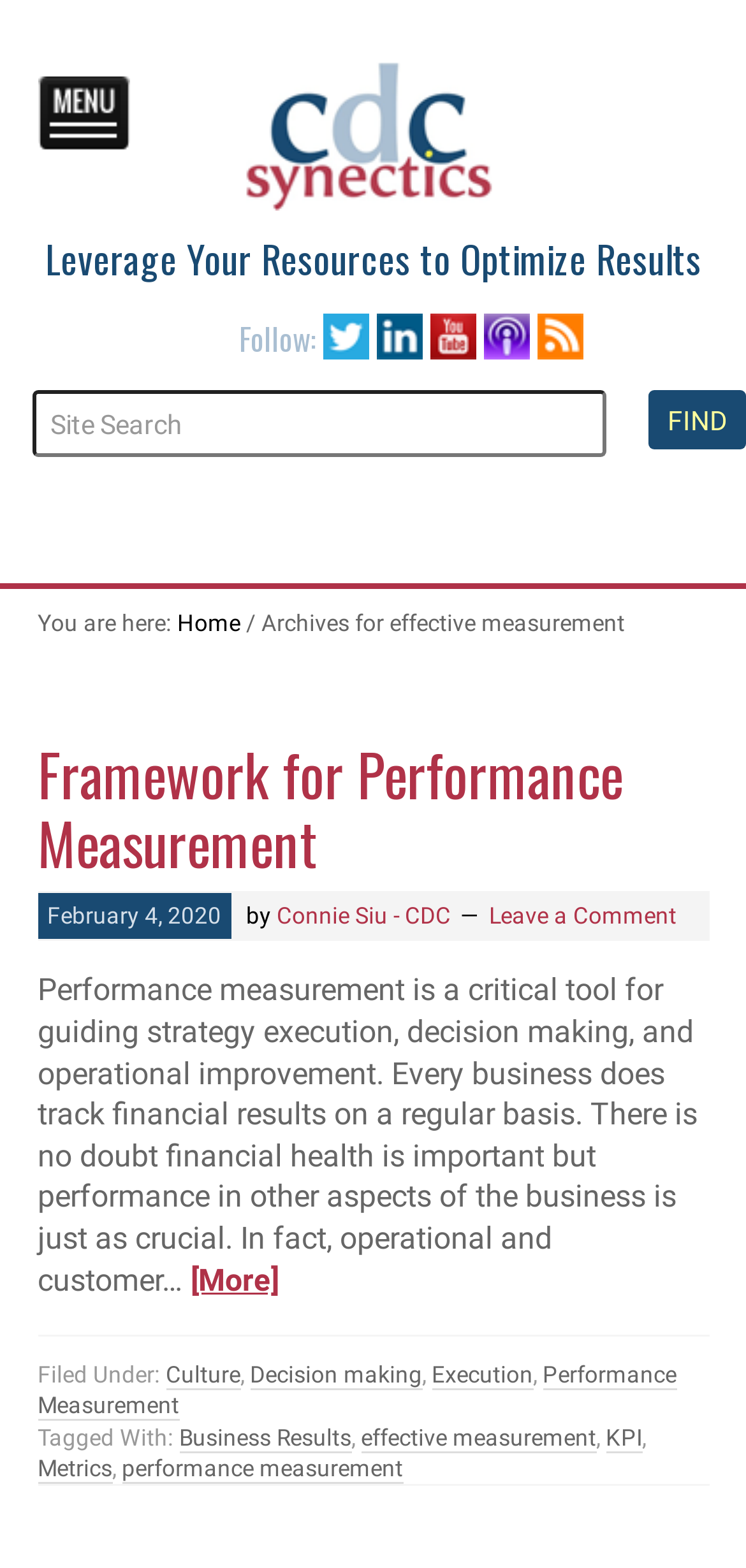Find the bounding box coordinates of the area that needs to be clicked in order to achieve the following instruction: "View more of the article". The coordinates should be specified as four float numbers between 0 and 1, i.e., [left, top, right, bottom].

[0.255, 0.804, 0.373, 0.827]